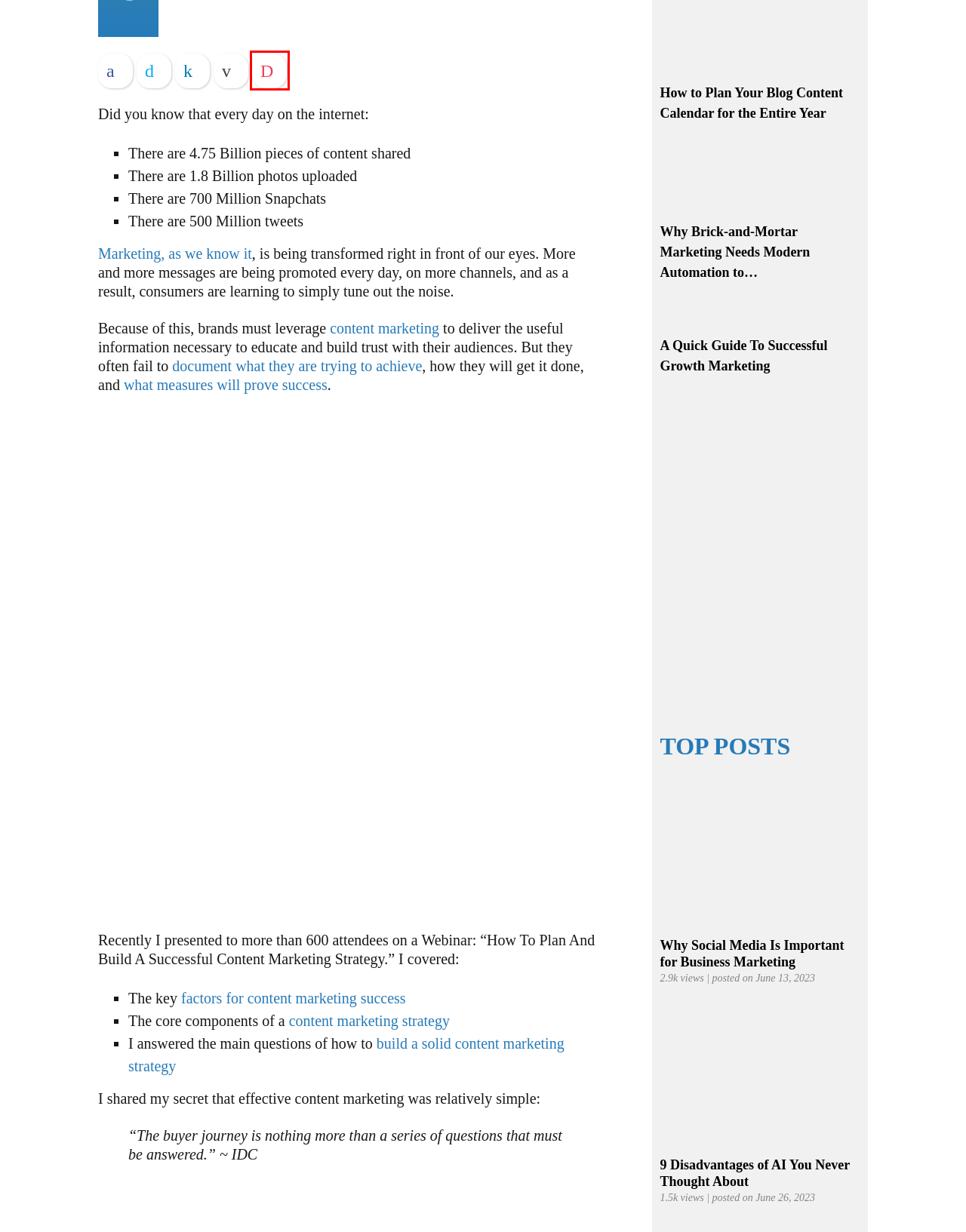You have a screenshot of a webpage with a red bounding box around an element. Choose the best matching webpage description that would appear after clicking the highlighted element. Here are the candidates:
A. How to Develop a Content Marketing Strategy to Reach and Convert
B. Key Metrics to Measure Content Marketing Performance - Marketing Insider Group
C. Pocket: Log In
D. How to Plan Your Blog Content Calendar for the Entire Year - Marketing Insider Group
E. Why Documenting Your Content Marketing Strategy Is So Important - Marketing Insider Group
F. How to Develop an Effective Content Marketing Strategy - Marketing Insider Group
G. What is Content Marketing, Really? - Marketing Insider Group
H. 9 Disadvantages of AI You Never Thought About - Marketing Insider Group

C